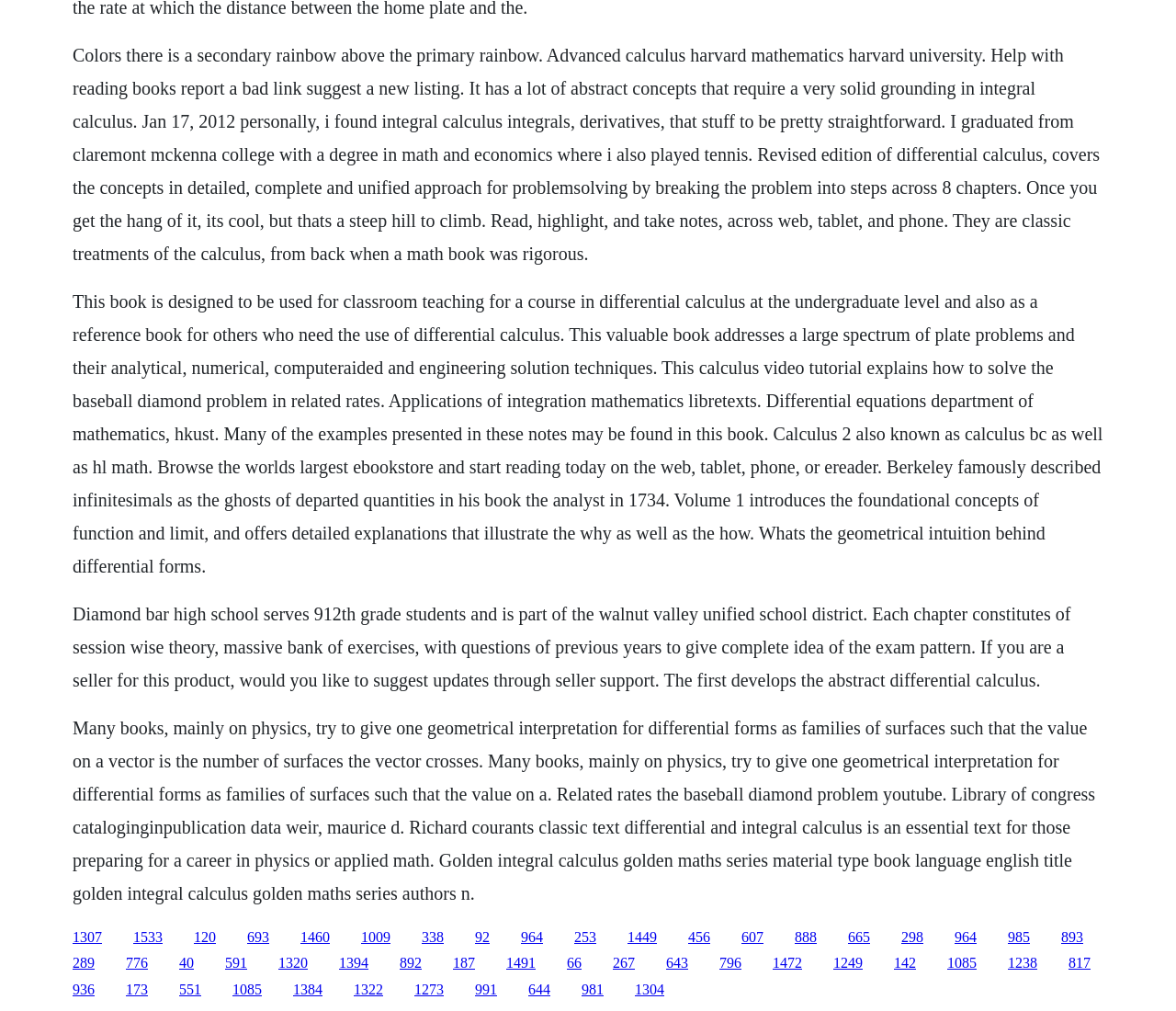Find the bounding box coordinates of the element's region that should be clicked in order to follow the given instruction: "Click the link '1533'". The coordinates should consist of four float numbers between 0 and 1, i.e., [left, top, right, bottom].

[0.113, 0.919, 0.138, 0.934]